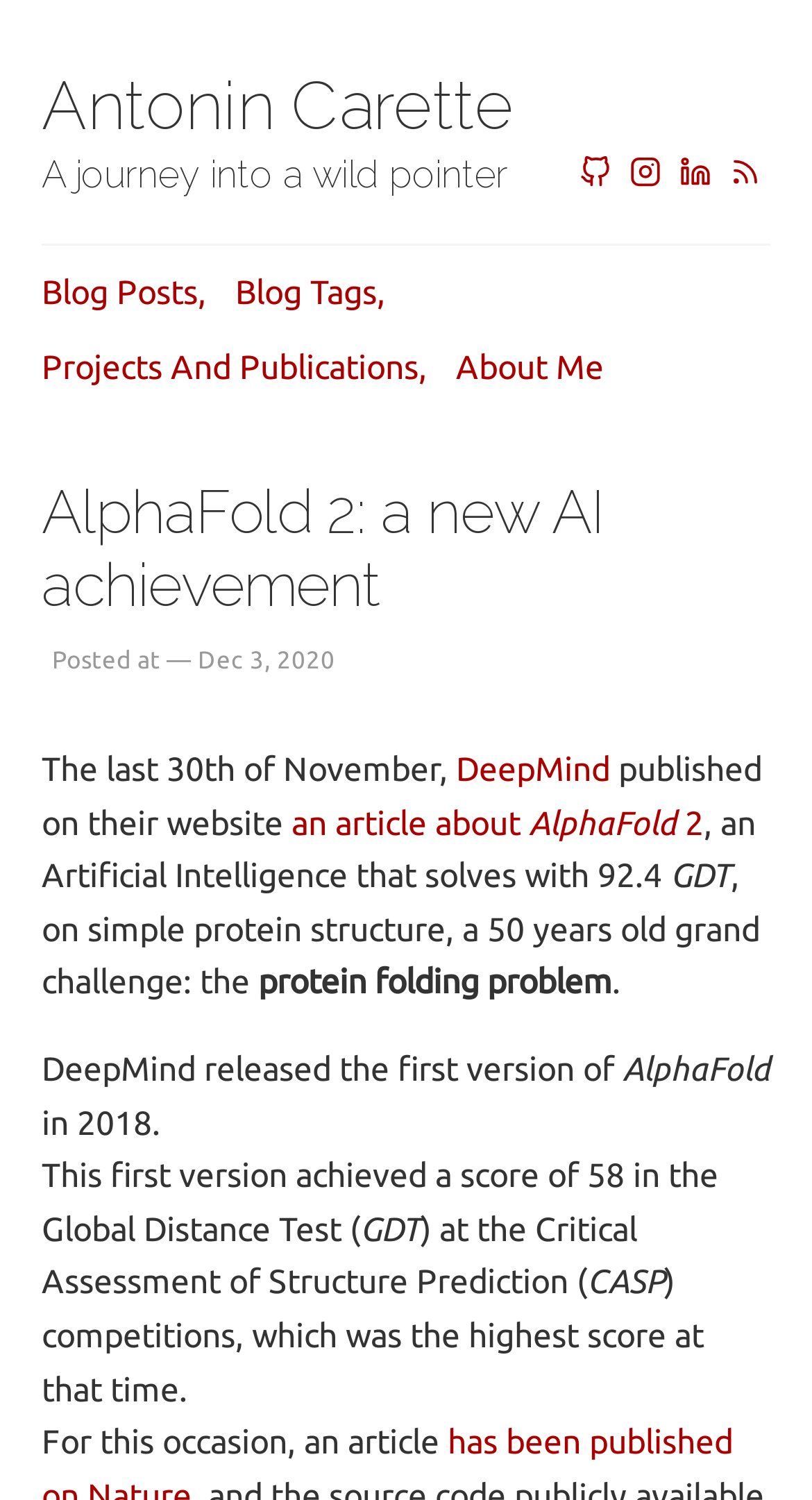Offer an extensive depiction of the webpage and its key elements.

The webpage is about AlphaFold 2, a new AI achievement, as indicated by the title "AlphaFold 2: a new AI achievement" at the top of the page. Below the title, there is a heading "Antonin Carette" with a link to the author's profile. 

On the top-right corner, there are four social media links, namely Github, Instagram, LinkedIn, and RSS, each accompanied by an image. 

Below the title, there are several links to other sections of the blog, including "Blog Posts", "Blog Tags", "Projects And Publications", and "About Me". 

The main content of the webpage starts with a heading "AlphaFold 2: a new AI achievement" followed by a post date "Posted at — Dec 3, 2020". The article discusses the achievement of AlphaFold 2, an Artificial Intelligence that solves the protein folding problem with 92.4% accuracy, a 50 years old grand challenge. The article mentions that DeepMind published an article about AlphaFold 2 on their website and provides more details about the achievement. 

The webpage also mentions that DeepMind released the first version of AlphaFold in 2018, which achieved a score of 58 in the Global Distance Test (GDT) at the Critical Assessment of Structure Prediction (CASP) competitions.